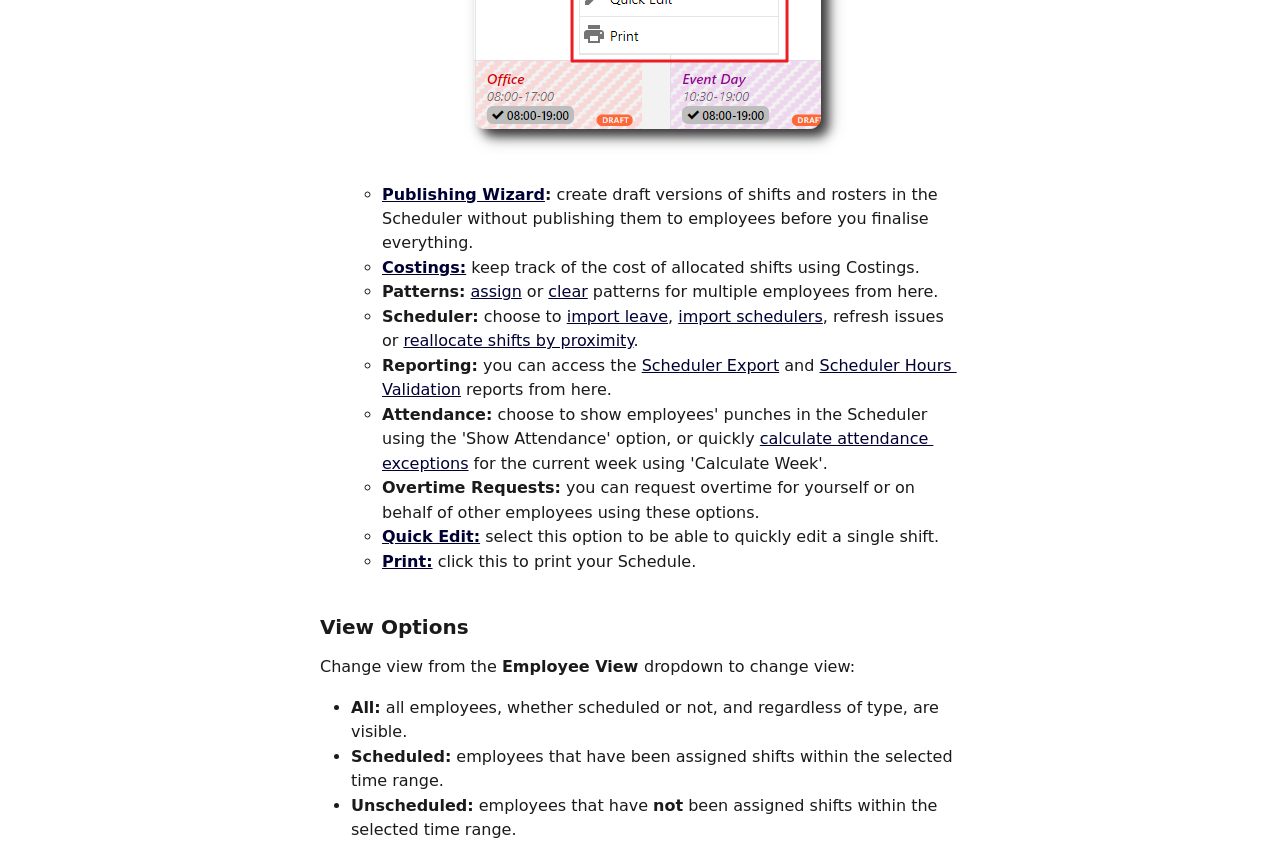Please find the bounding box for the following UI element description. Provide the coordinates in (top-left x, top-left y, bottom-right x, bottom-right y) format, with values between 0 and 1: Costings:

[0.298, 0.306, 0.364, 0.328]